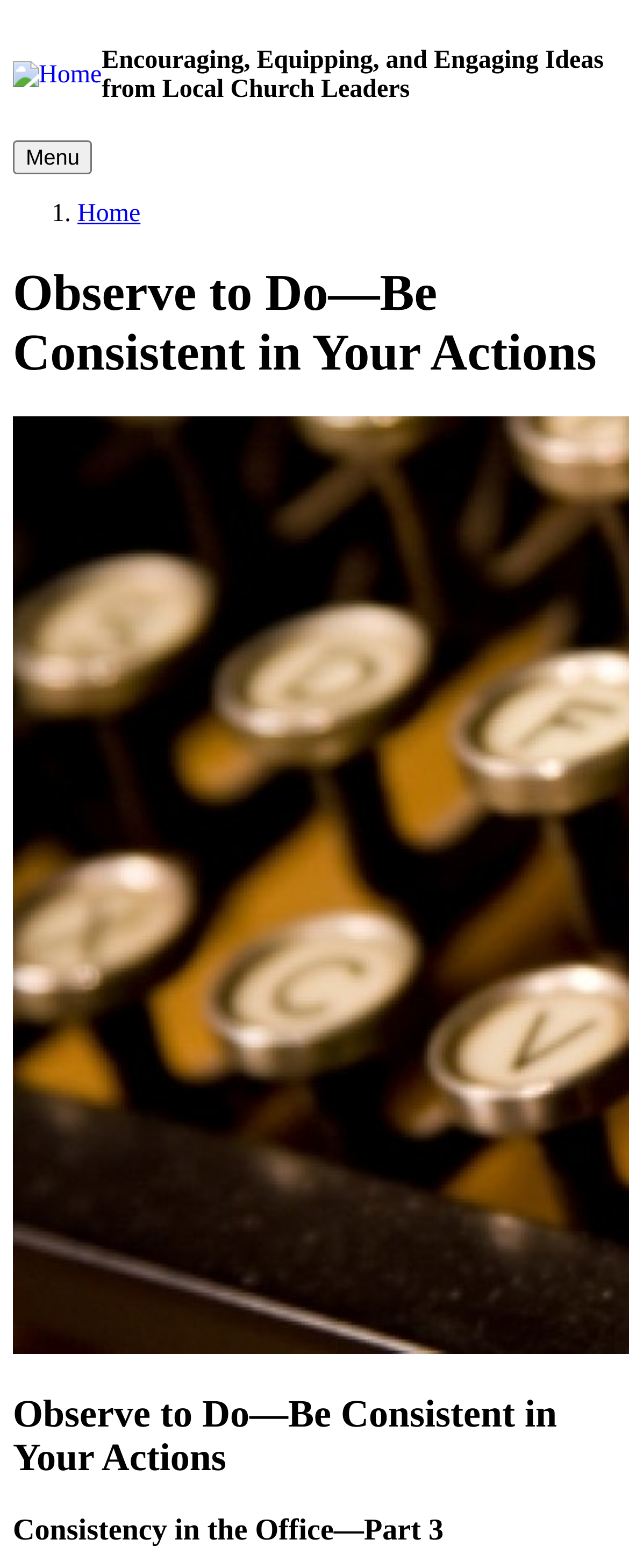Respond with a single word or phrase:
How many headings are present on the webpage?

4